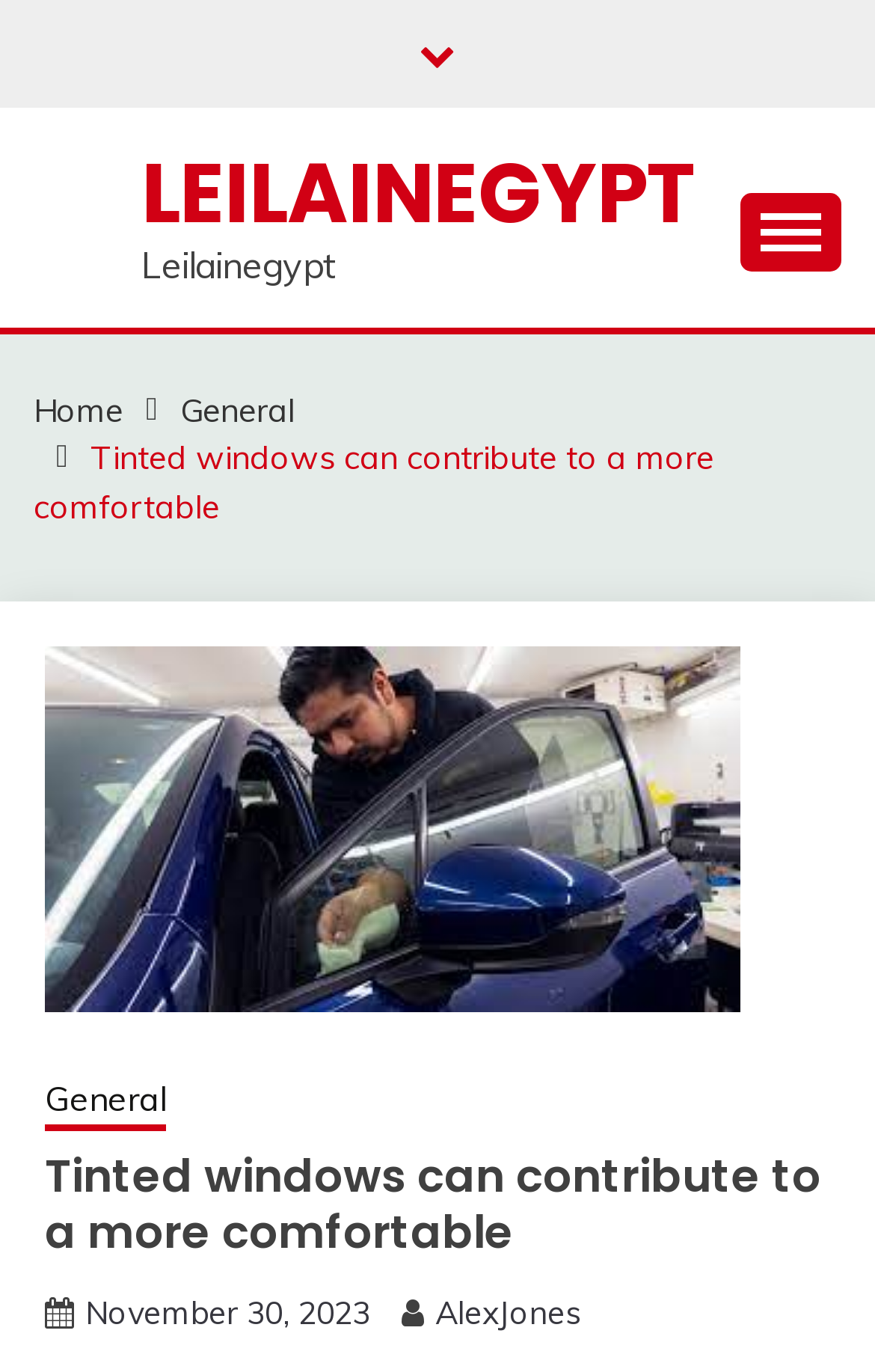Give a comprehensive overview of the webpage, including key elements.

The webpage appears to be a blog post or article discussing the benefits of tinted windows, specifically how they can contribute to a more comfortable driving experience by reducing glare from bright sunlight. 

At the top of the page, there is a link to the website's homepage, followed by a link to the author's profile, Leilainegypt. To the right of these links, there is a button to expand the primary menu. 

Below these elements, there is a navigation section with breadcrumbs, featuring links to the homepage, a general category, and the current article. 

The main content of the page is an image, which takes up most of the width of the page. Above the image, there is a link to the general category, and below it, there is a heading that repeats the title of the article. 

At the bottom of the page, there are links to the general category, the publication date of the article (November 30, 2023), and the author's name, AlexJones.